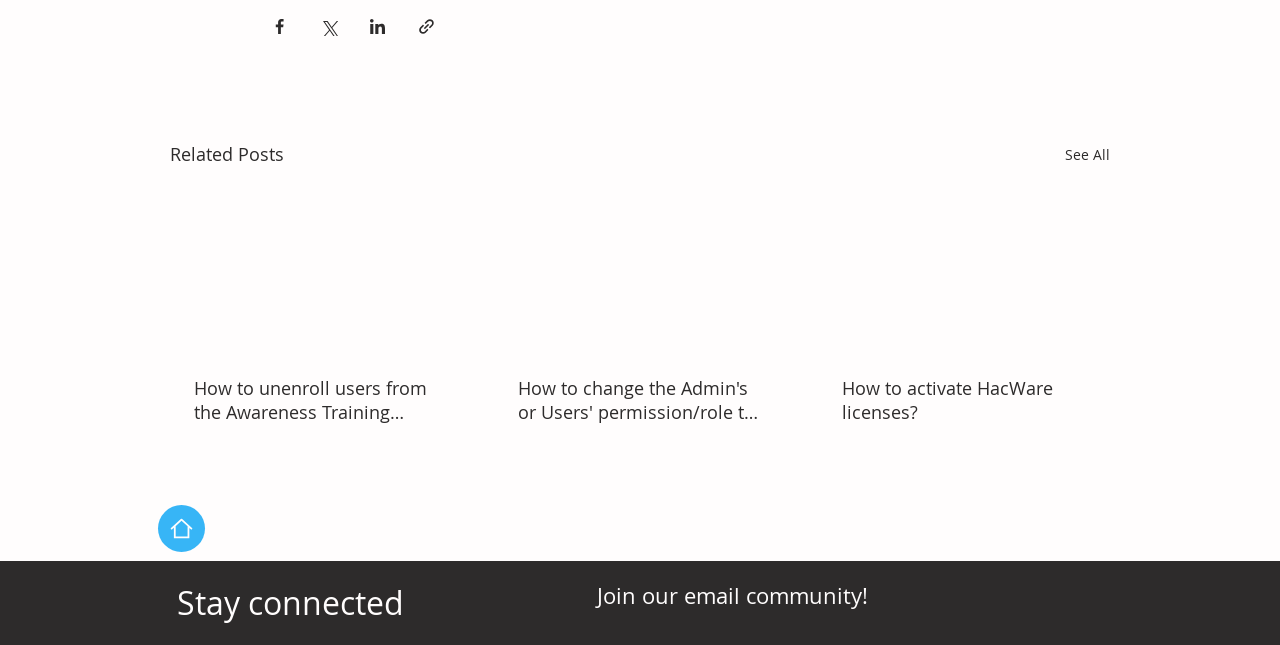What type of content is presented in the articles?
Based on the visual content, answer with a single word or a brief phrase.

Tutorials